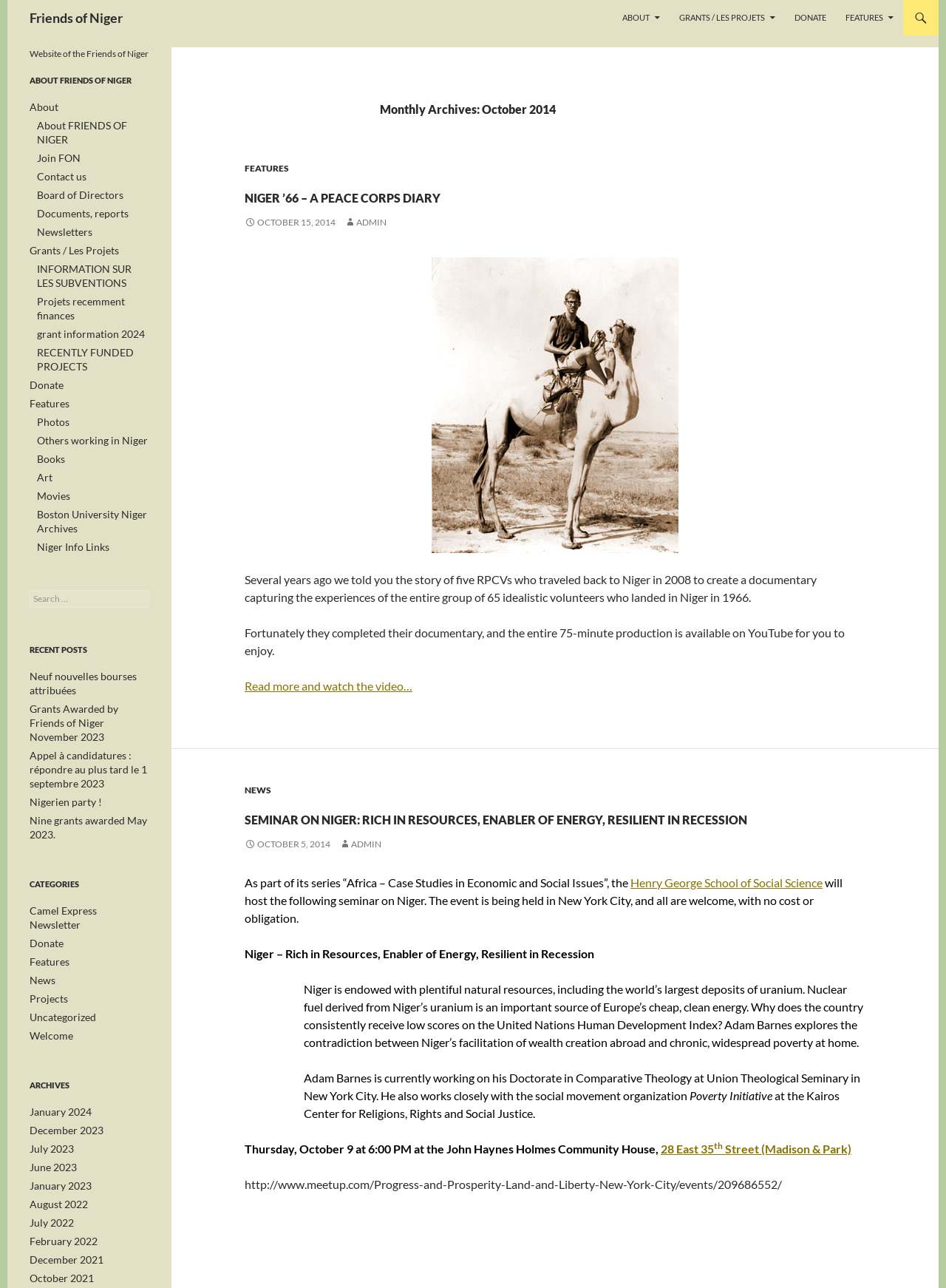Answer the question using only a single word or phrase: 
What is the purpose of the 'Donate' link?

To donate to Friends of Niger